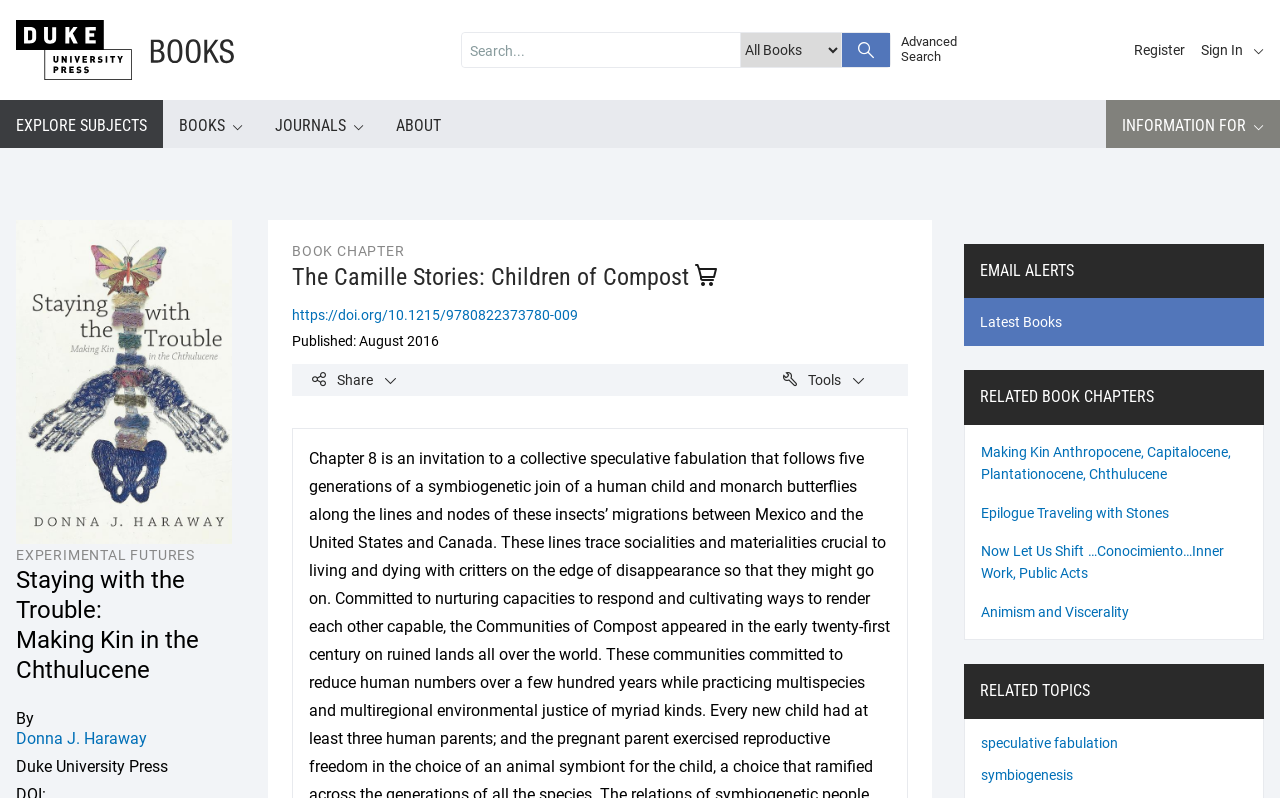Could you highlight the region that needs to be clicked to execute the instruction: "Read chapter 8 of Staying with the Trouble"?

[0.228, 0.385, 0.452, 0.405]